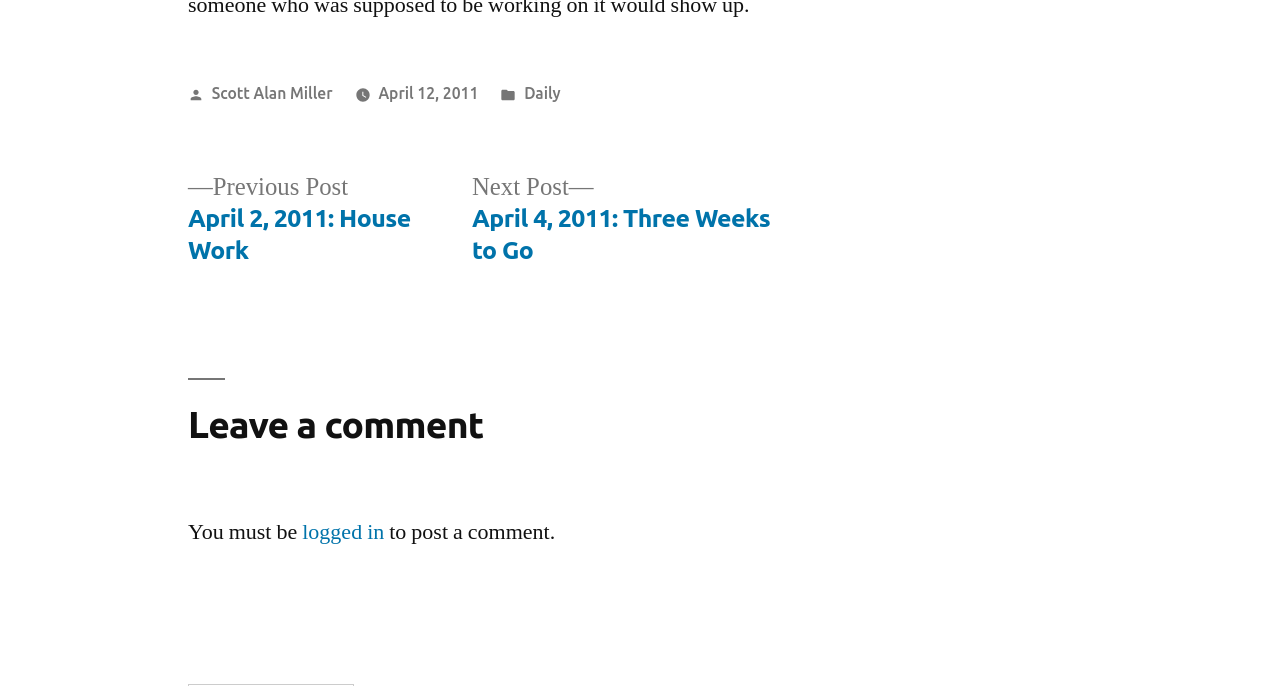Provide the bounding box coordinates in the format (top-left x, top-left y, bottom-right x, bottom-right y). All values are floating point numbers between 0 and 1. Determine the bounding box coordinate of the UI element described as: Email

None